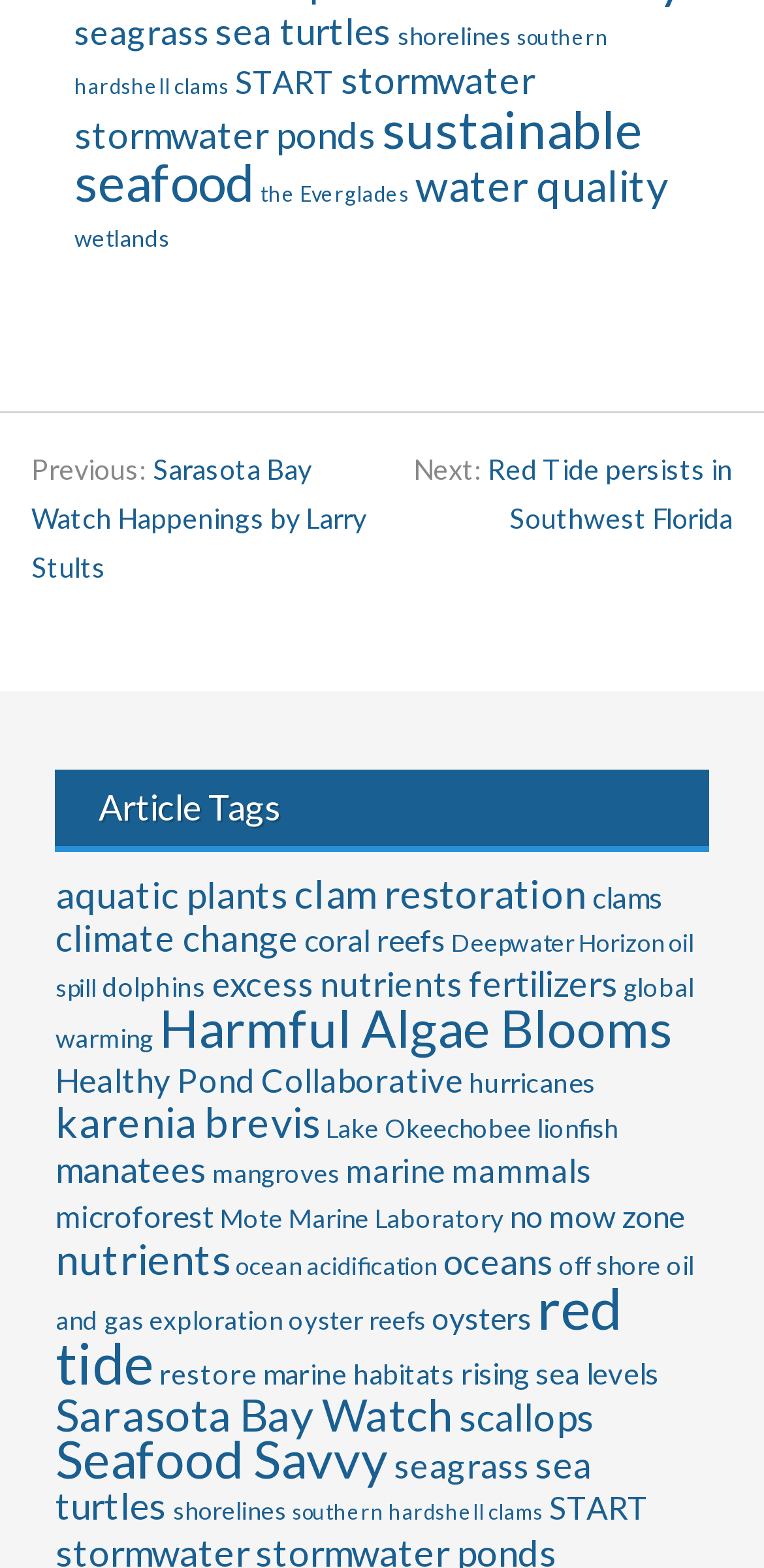Show the bounding box coordinates for the element that needs to be clicked to execute the following instruction: "Check the 'Life insurance' link". Provide the coordinates in the form of four float numbers between 0 and 1, i.e., [left, top, right, bottom].

None